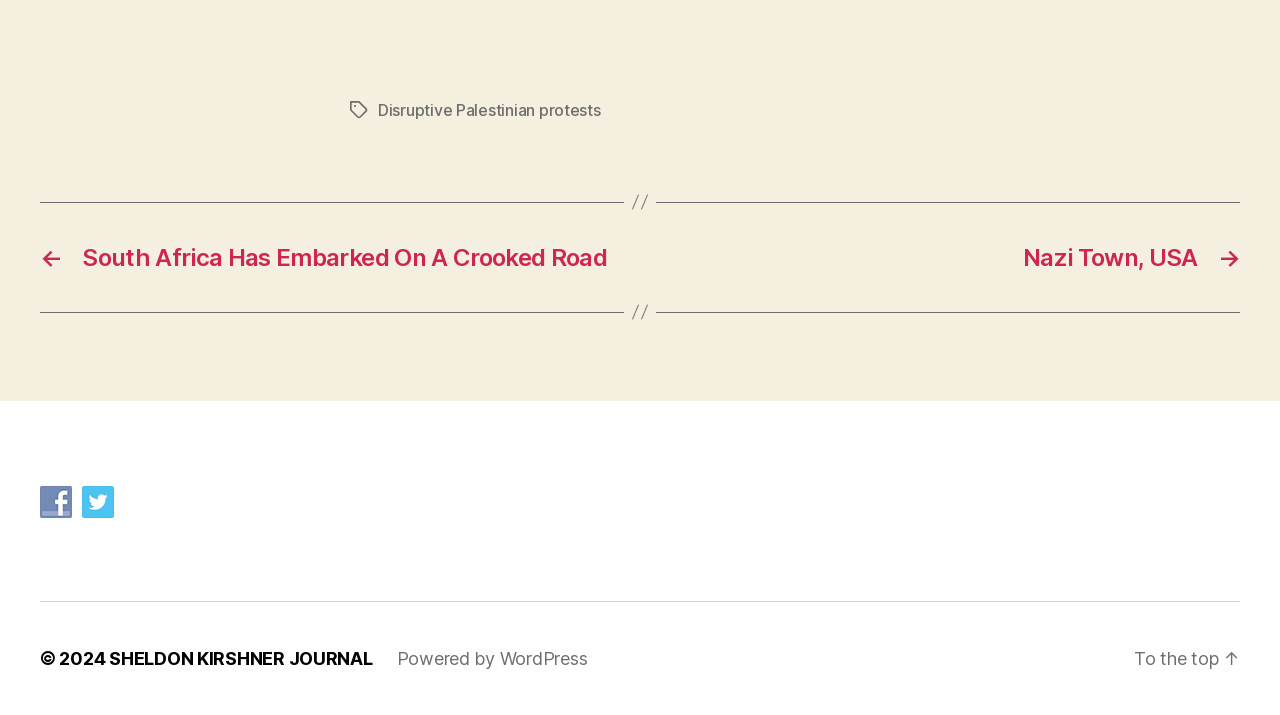Please predict the bounding box coordinates of the element's region where a click is necessary to complete the following instruction: "Visit the 'SHELDON KIRSHNER JOURNAL' website". The coordinates should be represented by four float numbers between 0 and 1, i.e., [left, top, right, bottom].

[0.085, 0.906, 0.291, 0.935]